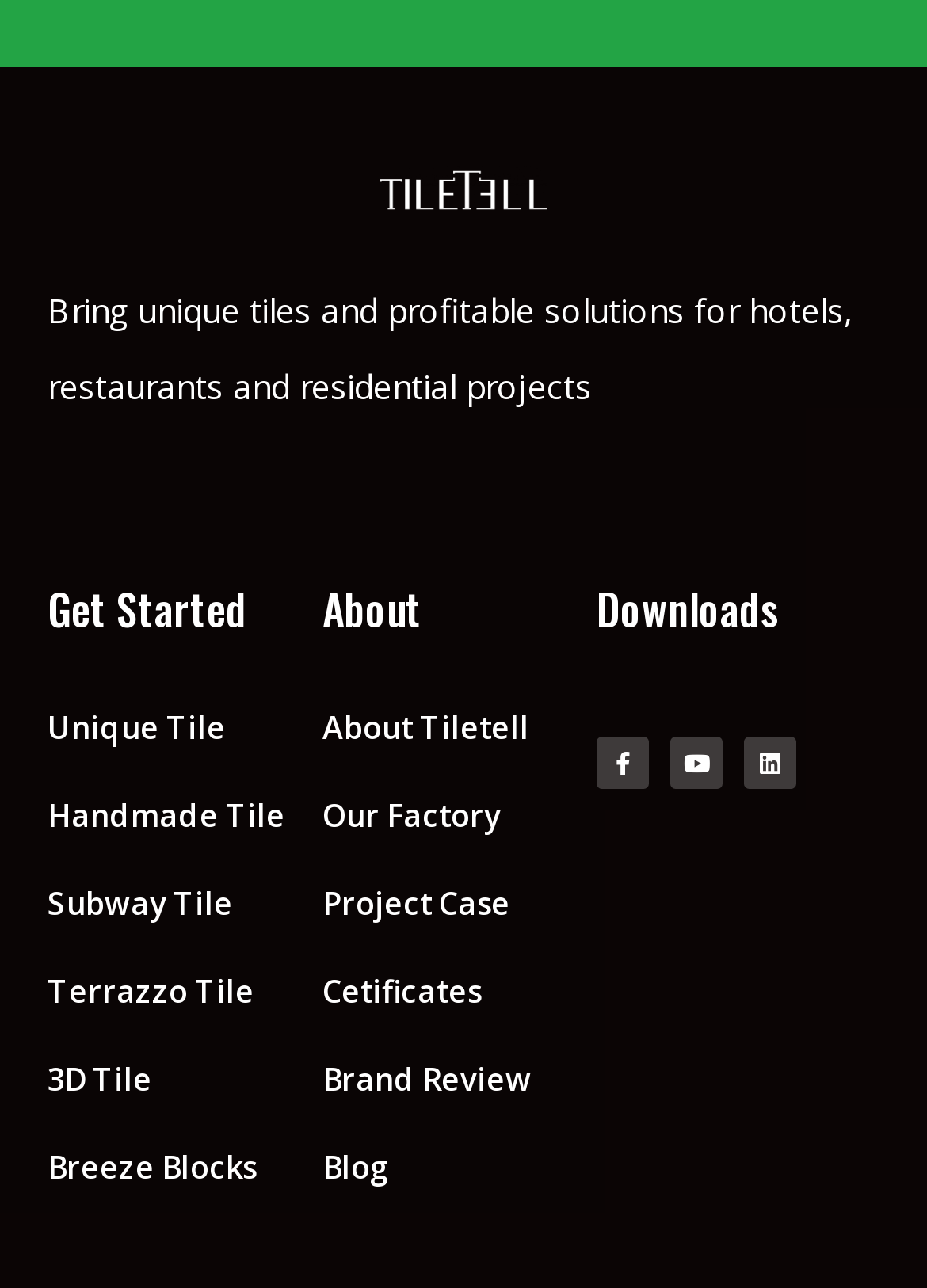How many sections are there on the webpage? Please answer the question using a single word or phrase based on the image.

3